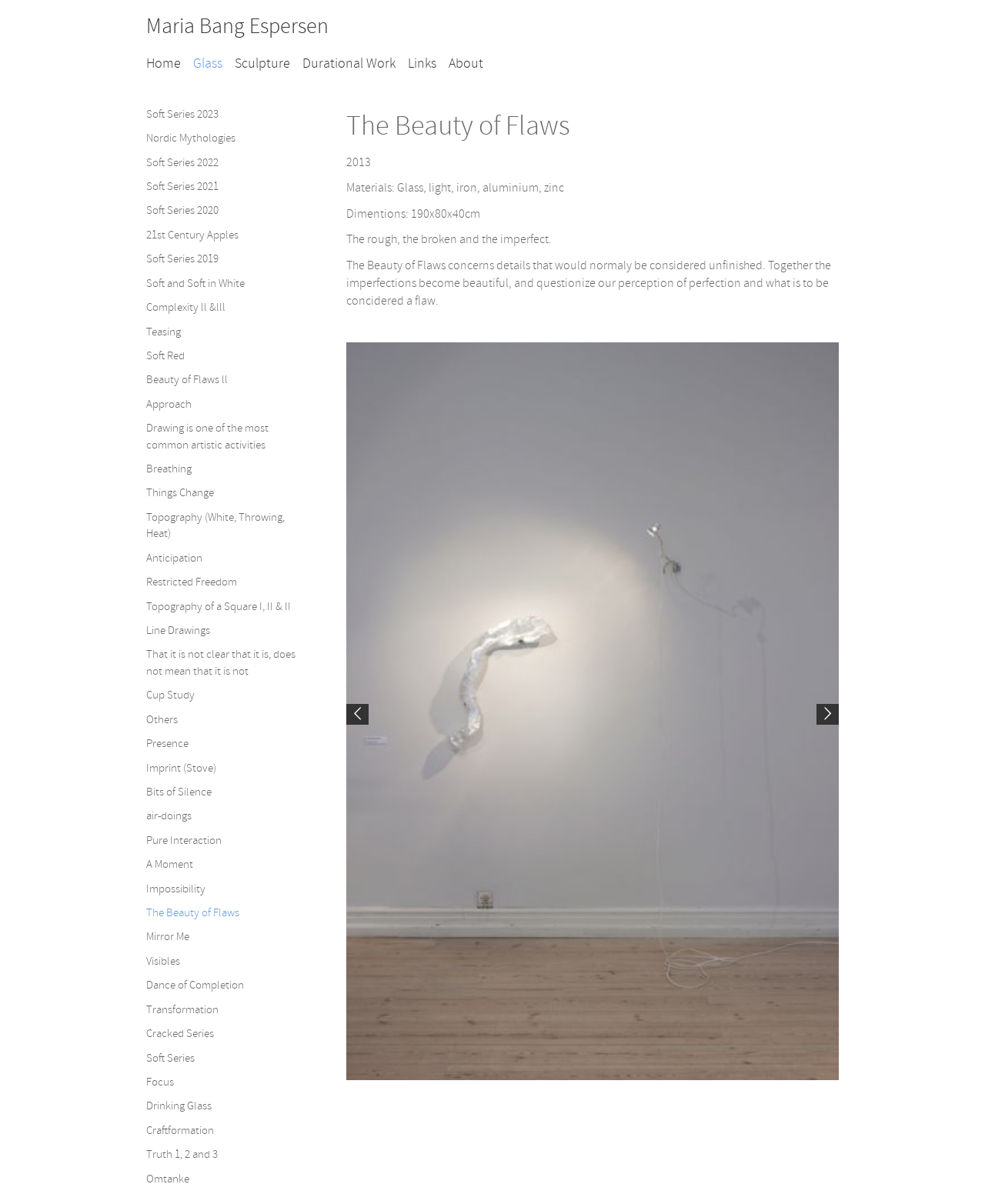Provide a one-word or brief phrase answer to the question:
What is the first link under 'Soft Series'?

Soft Series 2023